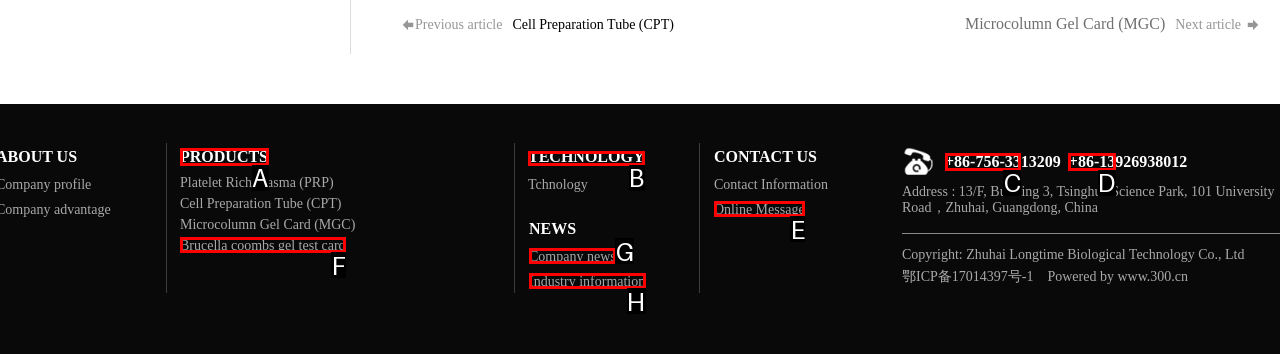Which option corresponds to the following element description: Company news?
Please provide the letter of the correct choice.

G